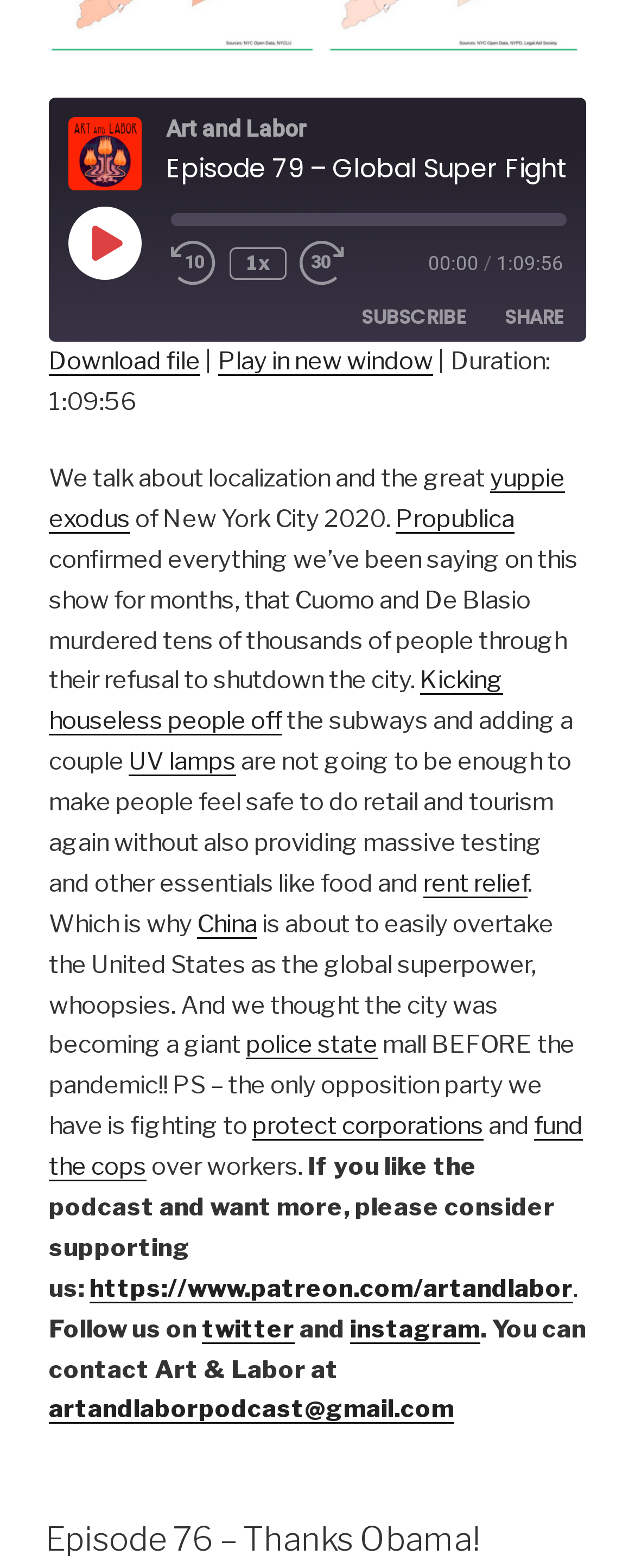How many links are there on the webpage?
Using the visual information from the image, give a one-word or short-phrase answer.

15